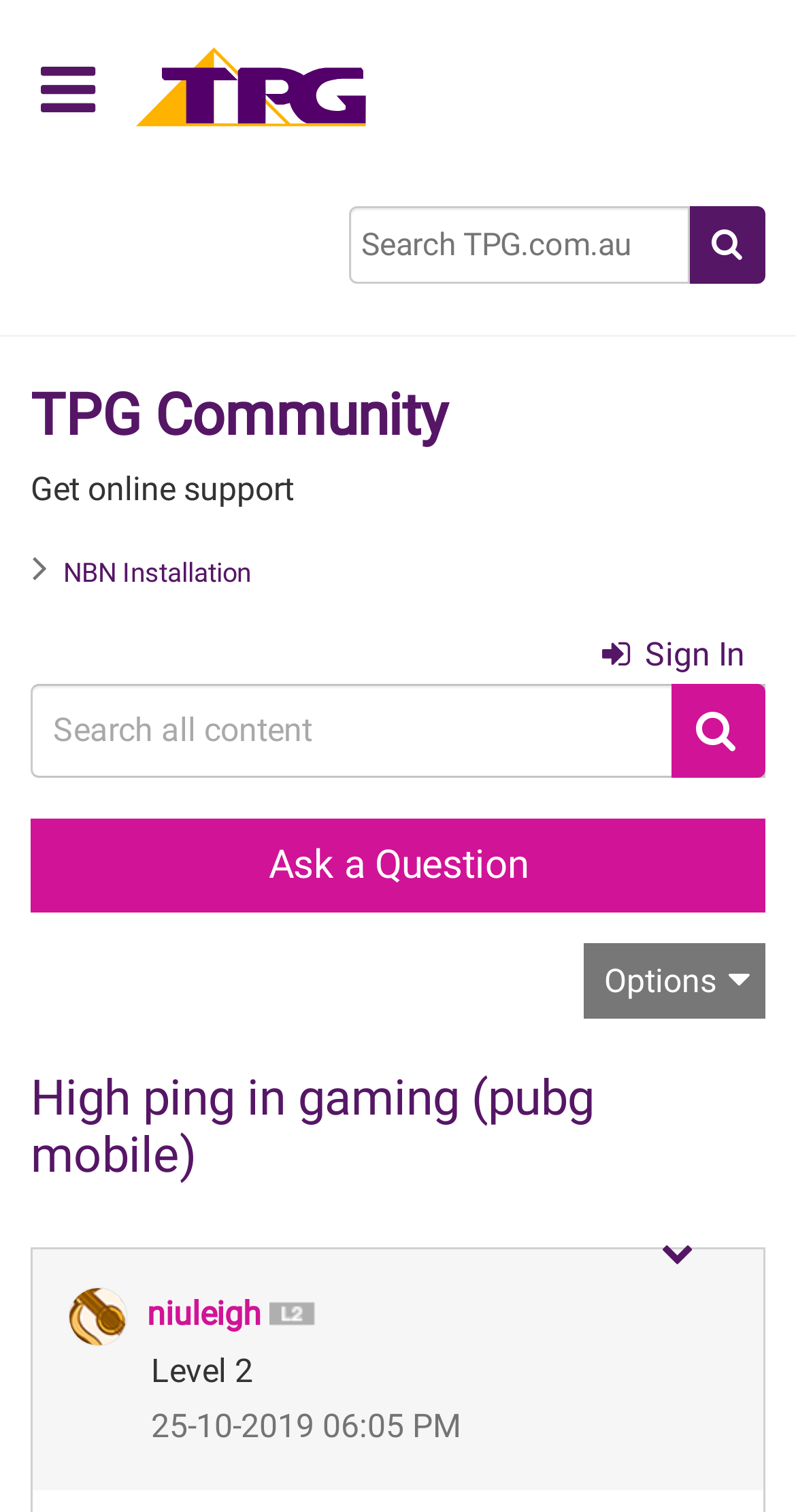Extract the bounding box coordinates for the UI element described by the text: "Ask a Question". The coordinates should be in the form of [left, top, right, bottom] with values between 0 and 1.

[0.038, 0.541, 0.962, 0.603]